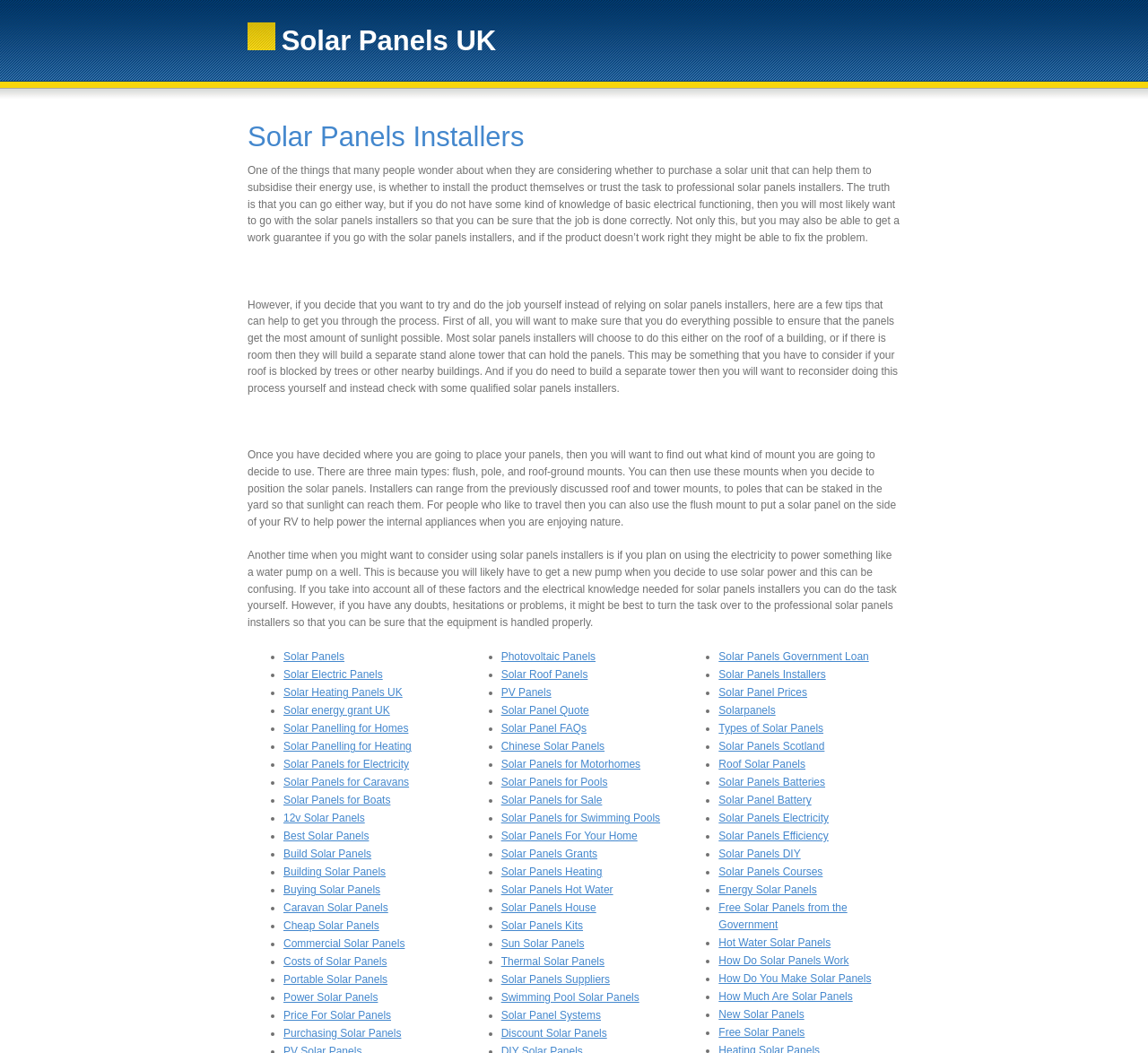What are the three main types of mounts for solar panels?
Using the image provided, answer with just one word or phrase.

Flush, Pole, and Roof-Ground